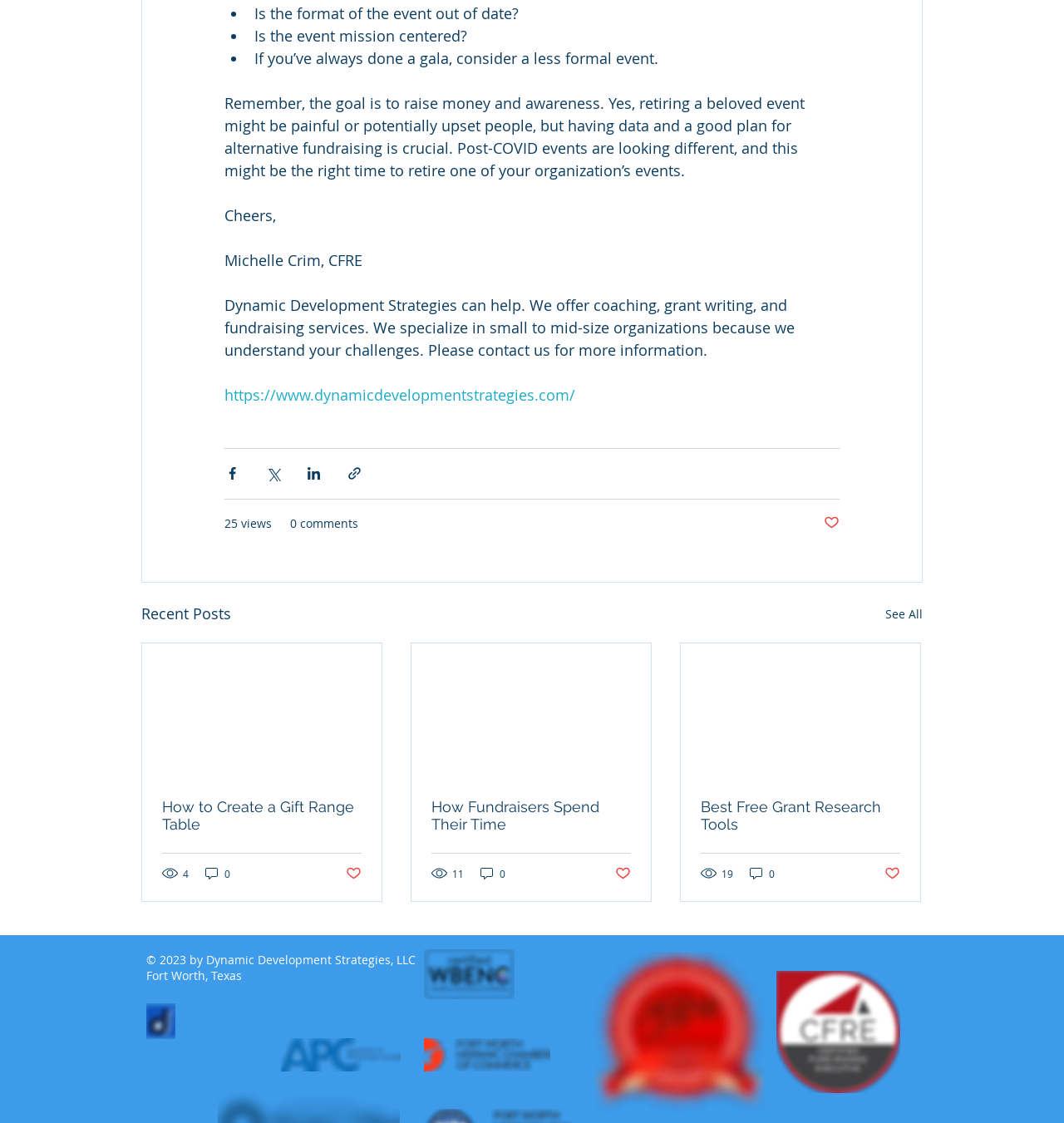Please predict the bounding box coordinates (top-left x, top-left y, bottom-right x, bottom-right y) for the UI element in the screenshot that fits the description: 0 comments

[0.273, 0.458, 0.337, 0.473]